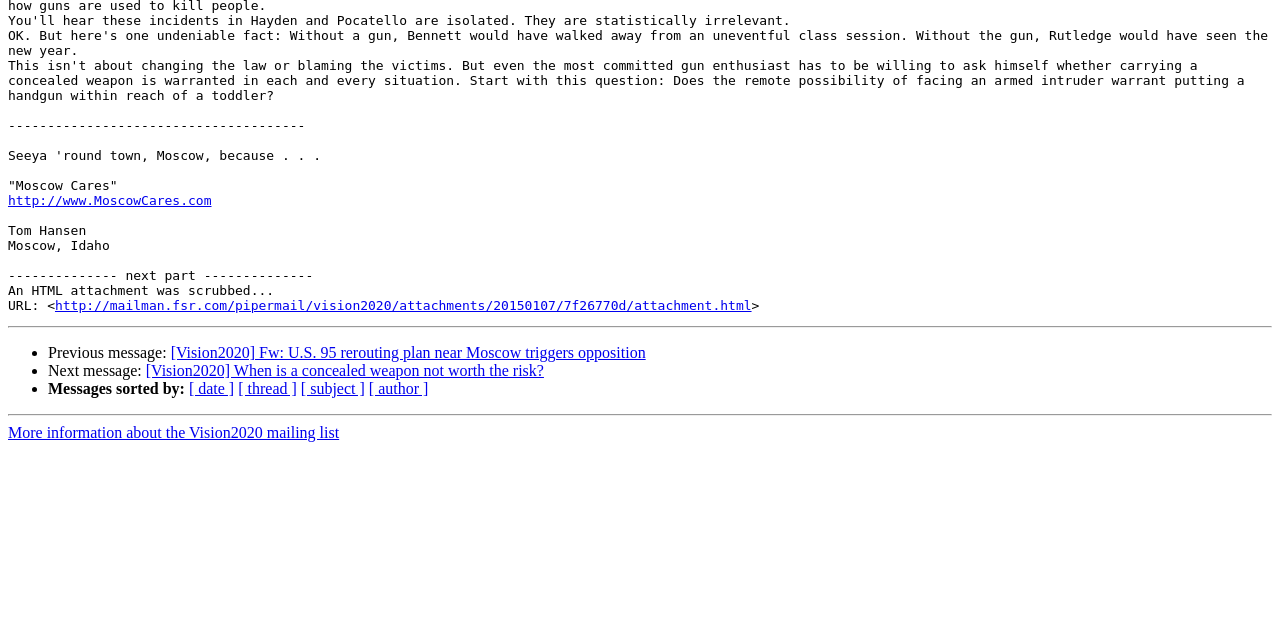Provide the bounding box coordinates in the format (top-left x, top-left y, bottom-right x, bottom-right y). All values are floating point numbers between 0 and 1. Determine the bounding box coordinate of the UI element described as: [ author ]

[0.288, 0.594, 0.335, 0.621]